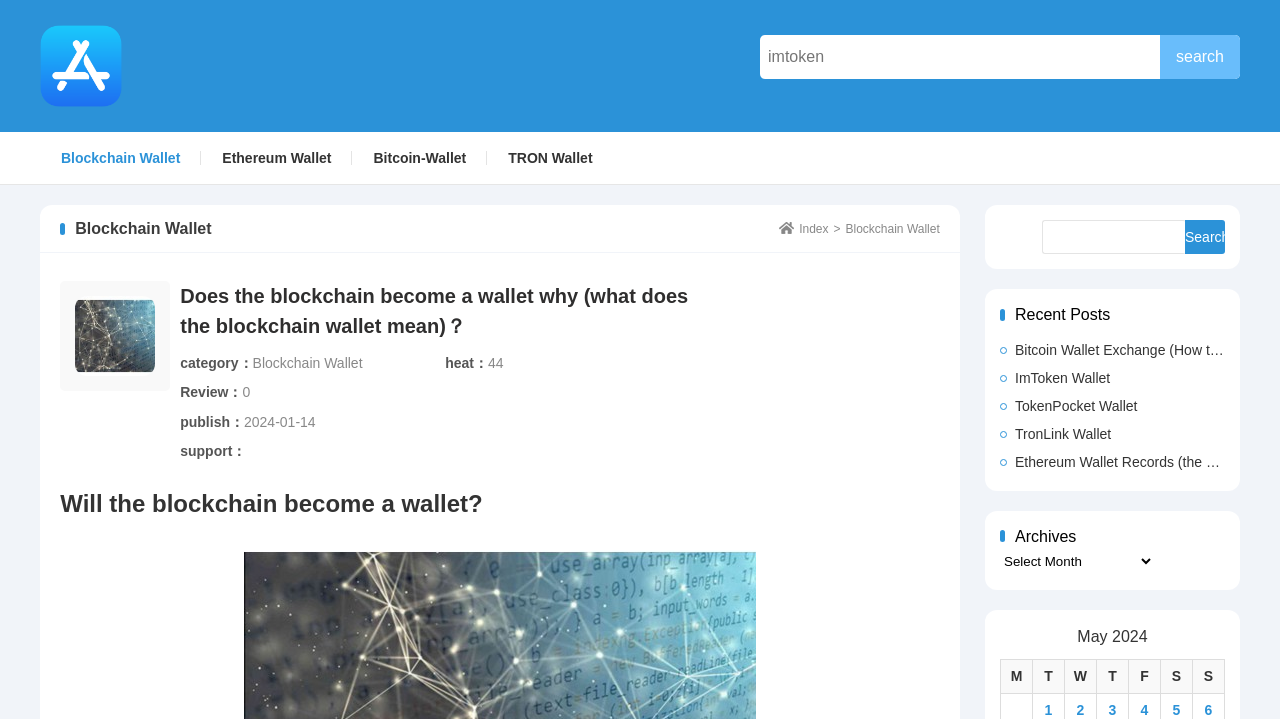Please indicate the bounding box coordinates for the clickable area to complete the following task: "Read the recent post about Bitcoin Wallet Exchange". The coordinates should be specified as four float numbers between 0 and 1, i.e., [left, top, right, bottom].

[0.781, 0.47, 0.957, 0.503]